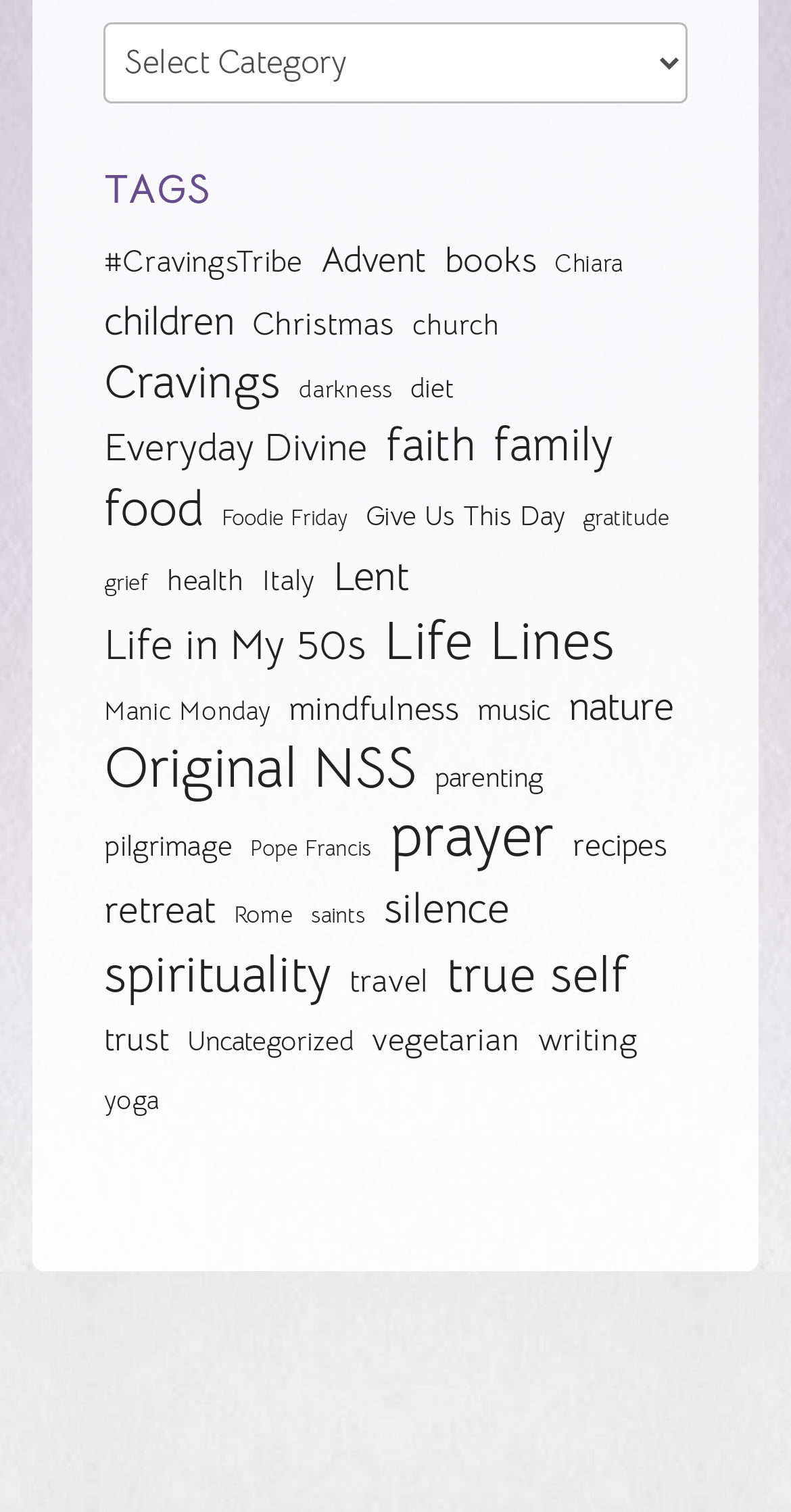Determine the bounding box for the UI element that matches this description: "Original NSS".

[0.132, 0.49, 0.527, 0.529]